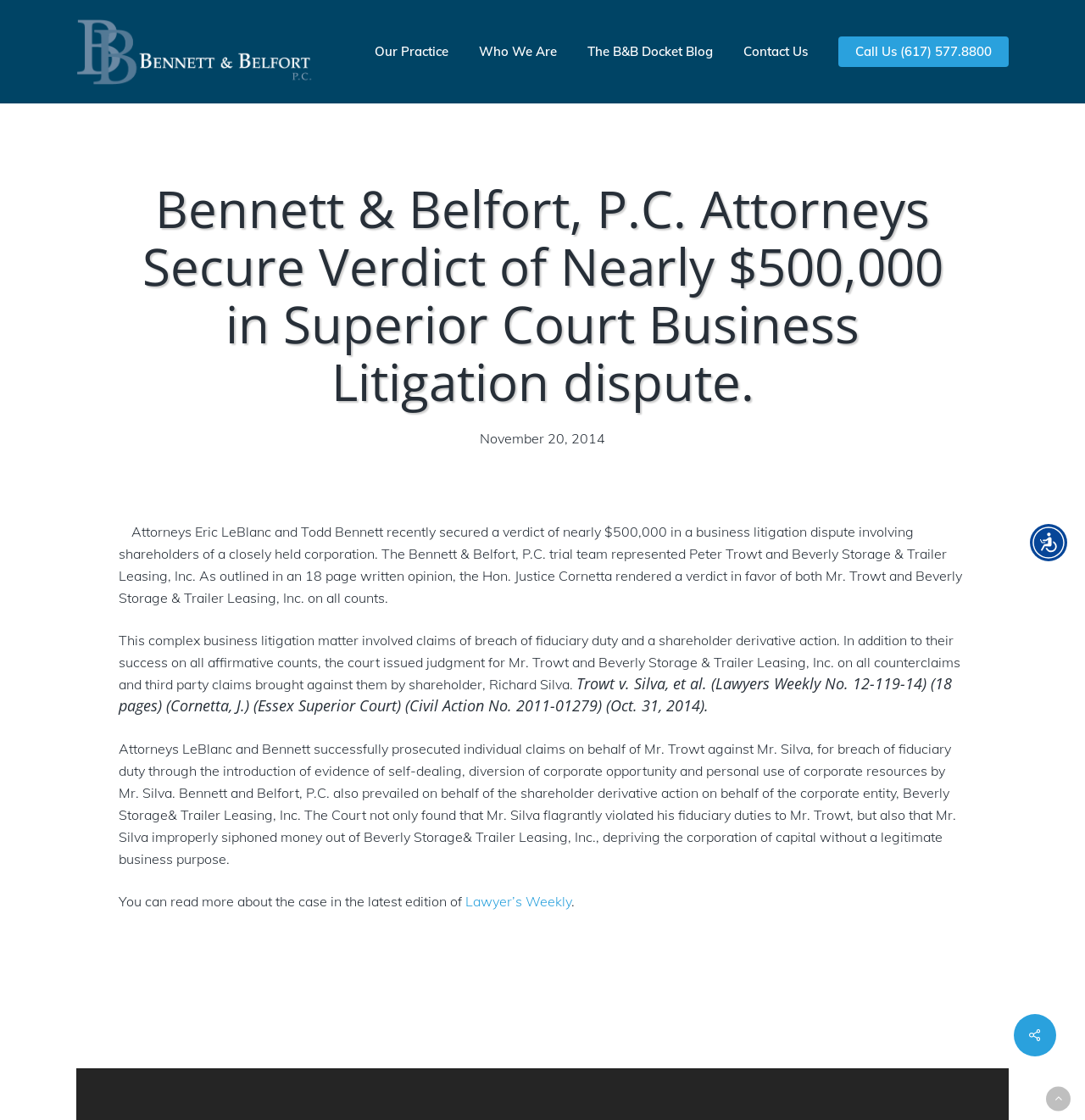Please answer the following question using a single word or phrase: 
How much was the verdict in the business litigation dispute?

nearly $500,000